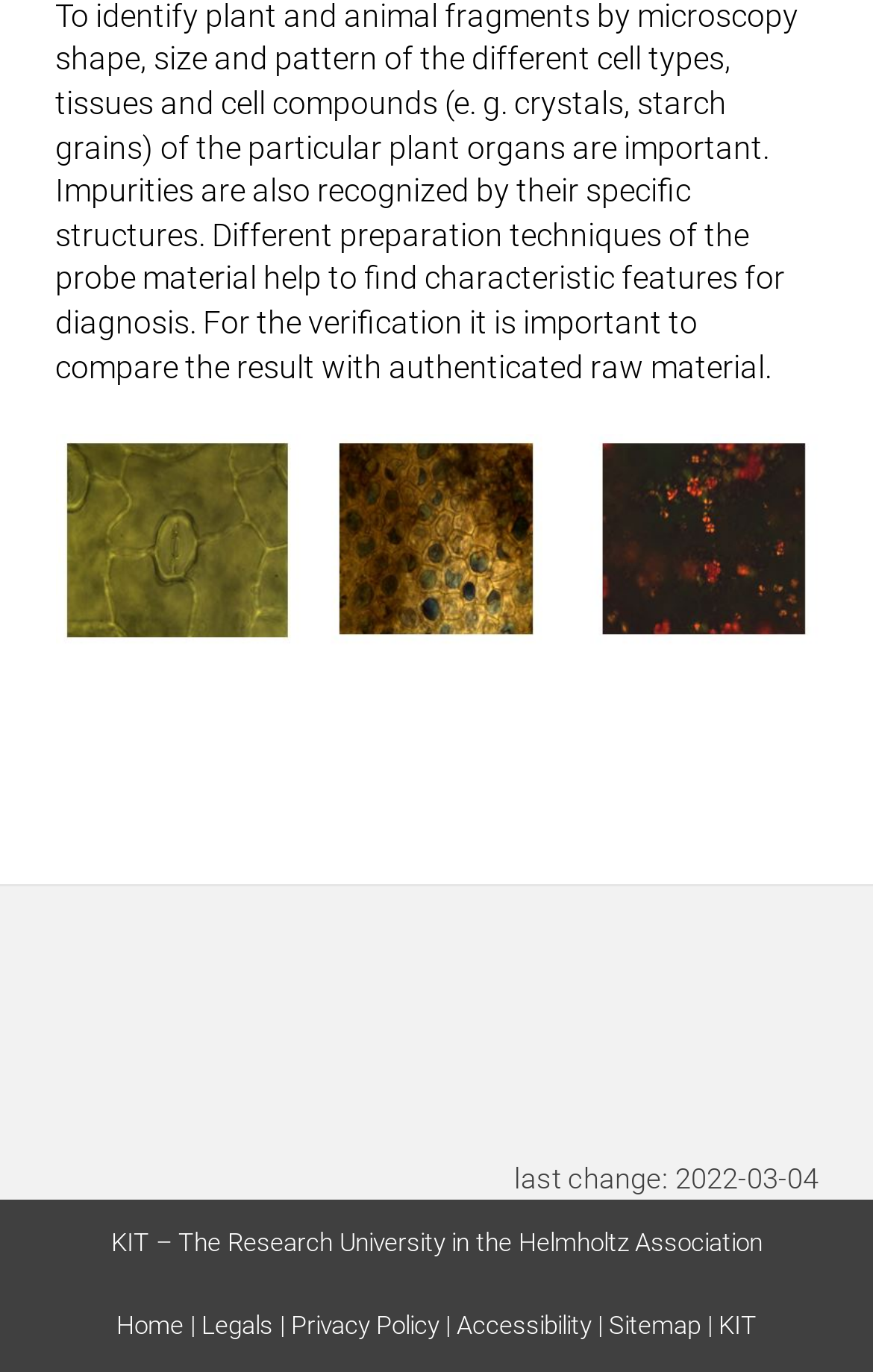Bounding box coordinates are specified in the format (top-left x, top-left y, bottom-right x, bottom-right y). All values are floating point numbers bounded between 0 and 1. Please provide the bounding box coordinate of the region this sentence describes: Privacy Policy

[0.333, 0.956, 0.503, 0.977]